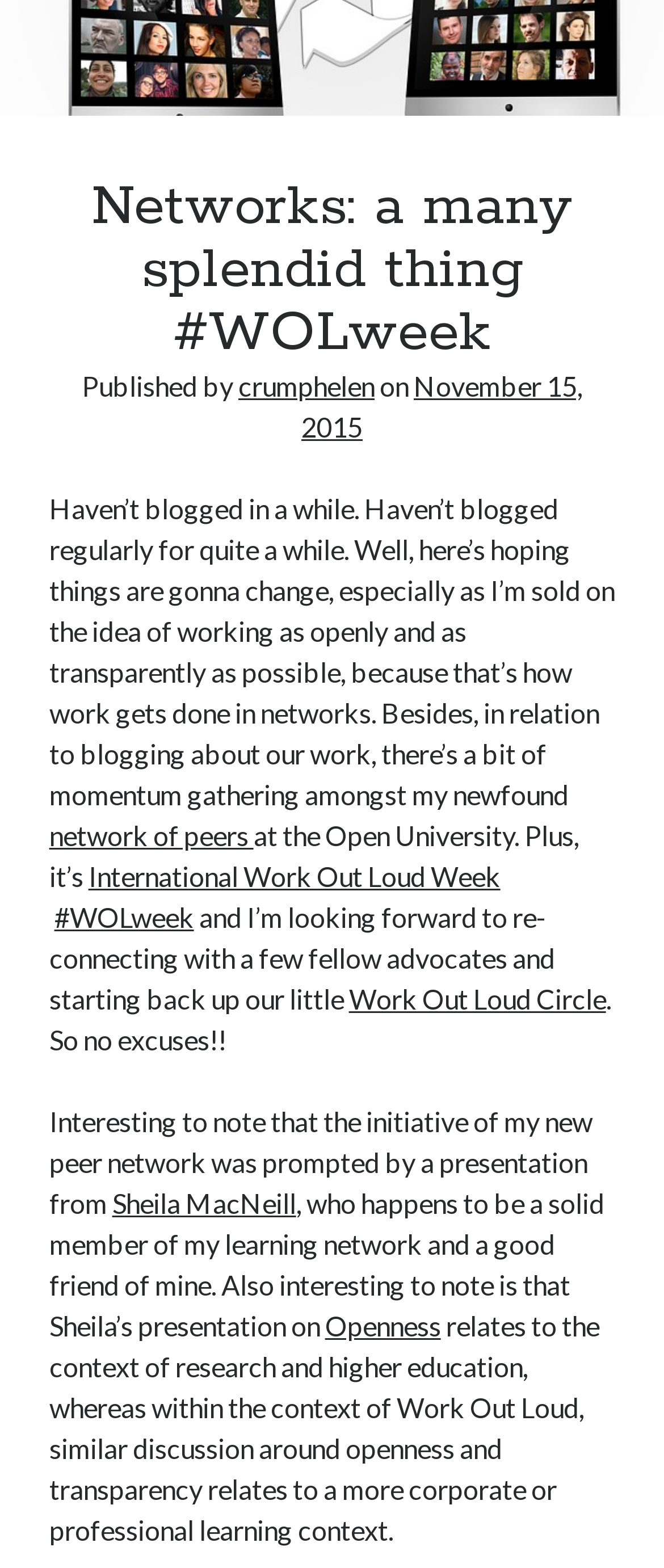Locate and provide the bounding box coordinates for the HTML element that matches this description: "parent_node: Search name="s" title="Search for:"".

[0.077, 0.649, 0.923, 0.688]